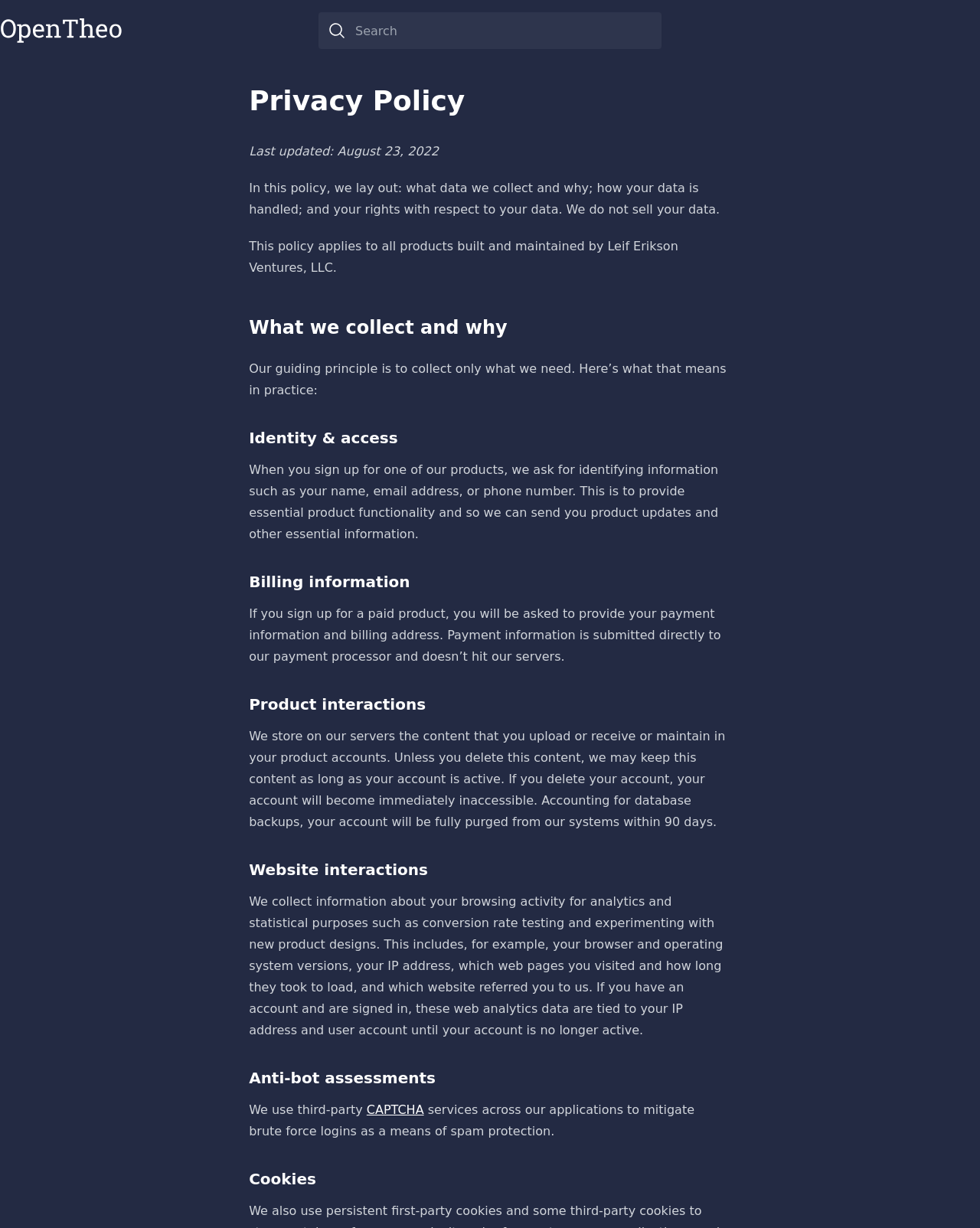Describe the entire webpage, focusing on both content and design.

The webpage is a privacy policy page for OpenTheo, with a search bar at the top right corner. The OpenTheo logo is located at the top left corner, next to a link to the OpenTheo website. 

Below the search bar and logo, there is a heading that reads "Privacy Policy". Underneath this heading, there is a paragraph of text that provides an overview of the policy, stating that it explains what data is collected, how it is handled, and the user's rights regarding their data.

The page is divided into several sections, each with its own heading. The first section is "What we collect and why", which explains that the company only collects necessary data. The second section is "Identity & access", which discusses the information collected when signing up for a product, such as name, email address, or phone number. 

The third section is "Billing information", which explains that payment information is submitted directly to the payment processor and not stored on the company's servers. The fourth section is "Product interactions", which discusses how user-uploaded content is stored on the company's servers and how it is deleted when an account is closed.

The fifth section is "Website interactions", which explains how the company collects browsing activity data for analytics and statistical purposes. The sixth section is "Anti-bot assessments", which discusses the use of third-party CAPTCHA services to mitigate brute force logins. The final section is "Cookies", but its content is not fully visible on the page.

Throughout the page, there are several paragraphs of text that provide detailed information about the company's data collection and handling practices.